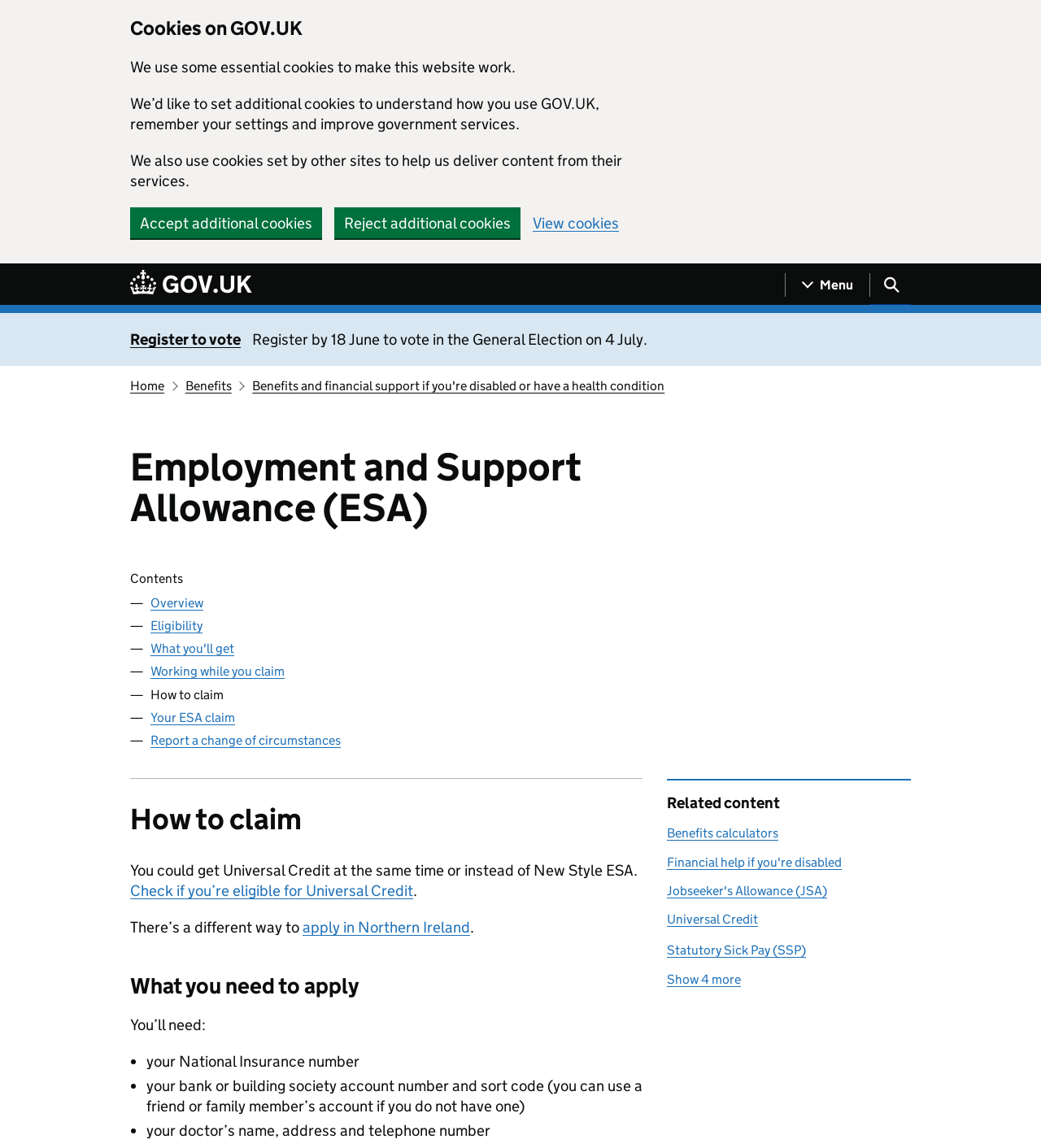Analyze and describe the webpage in a detailed narrative.

The webpage is about Employment and Support Allowance (ESA) and how to claim it. At the top, there is a region for cookies on GOV.UK, which includes a heading, three static texts, and three buttons. Below this region, there is a link to skip to the main content.

On the left side, there is a navigation menu with links to the GOV.UK homepage, register to vote, and other related pages. On the right side, there are two buttons to show navigation and search menus.

The main content starts with a heading "Employment and Support Allowance (ESA)" and a link to skip to the contents of the guide. Below this, there is a complementary section that includes a navigation menu with links to different pages in the guide, such as "Overview", "Eligibility", "What you'll get", and "How to claim".

The "How to claim" section includes a heading, several static texts, and links to related pages. It explains that you could get Universal Credit at the same time or instead of New Style ESA, and provides information on what you need to apply, including your National Insurance number, bank account details, and doctor's information.

At the bottom, there is a section for related content, which includes links to benefits calculators, financial help for the disabled, Jobseeker's Allowance, Universal Credit, and Statutory Sick Pay. There is also a button to show more related items.